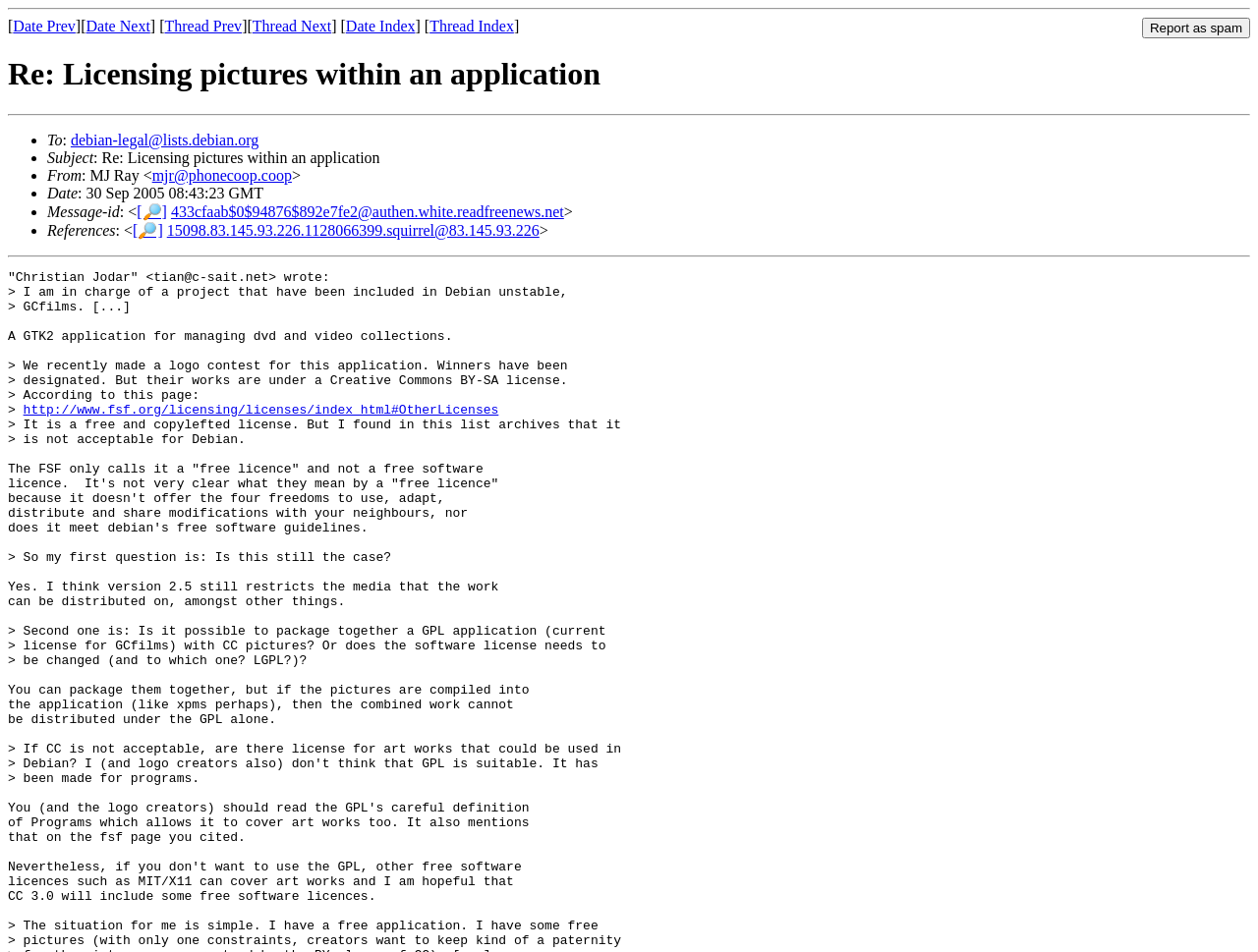Identify the bounding box coordinates of the clickable region to carry out the given instruction: "Follow the link to licensing information".

[0.018, 0.423, 0.396, 0.438]